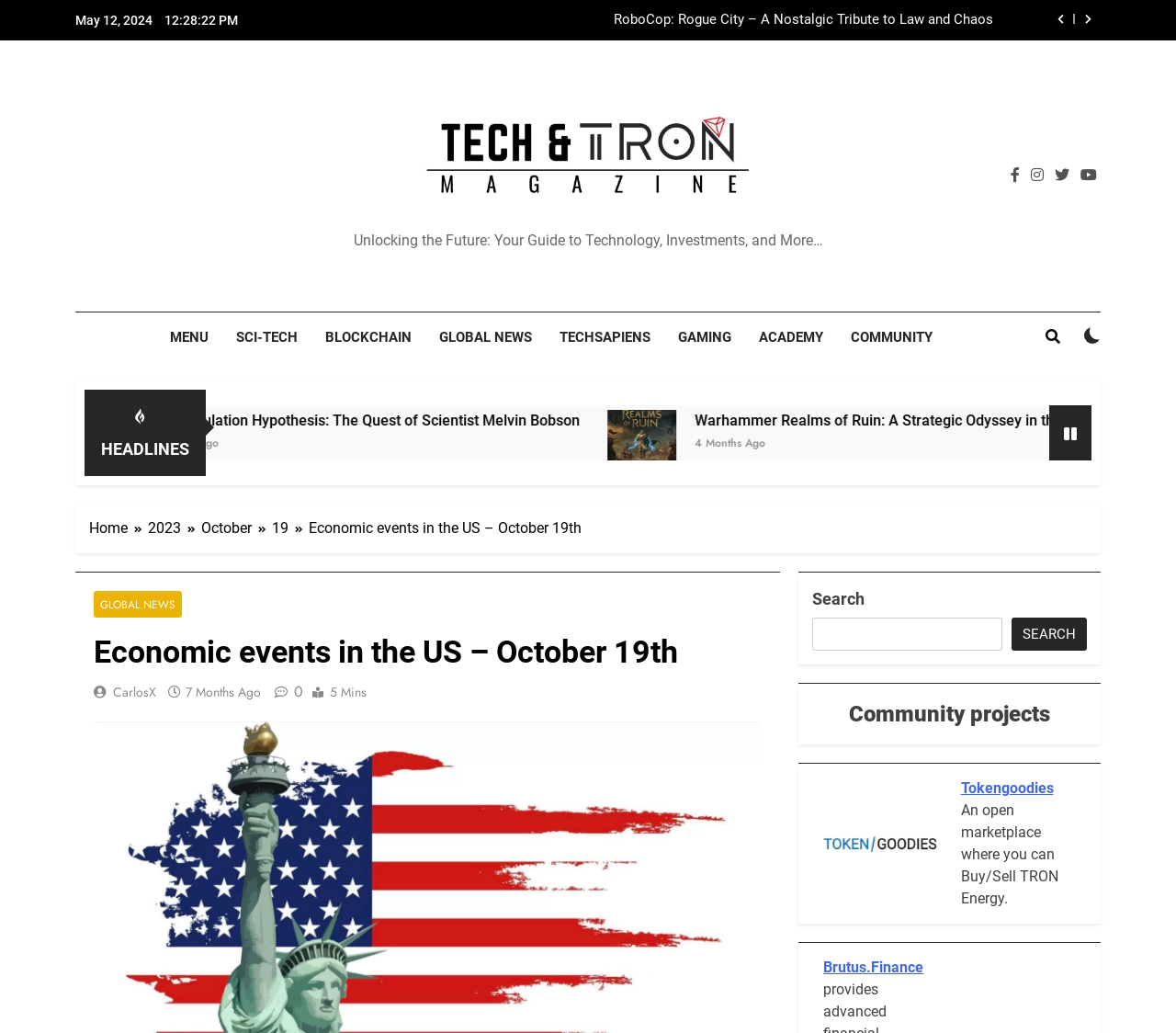Generate a thorough caption detailing the webpage content.

The webpage appears to be a news or blog website focused on technology, investments, and more. At the top, there is a date and time display, showing "May 12, 2024" and "12:28:25 PM". Next to it, there are two buttons with icons. 

Below the date and time, there is a list item with a link titled "CRISPR: Revolutionizing Genome Editing". On the right side of the page, there are several social media links and a "Tech and Tron logo" image. 

Underneath, there is a heading that reads "Unlocking the Future: Your Guide to Technology, Investments, and More…". Below this heading, there is a menu with links to various categories such as "MENU", "SCI-TECH", "BLOCKCHAIN", "GLOBAL NEWS", "TECHSAPIENS", "GAMING", "ACADEMY", and "COMMUNITY". 

On the left side of the page, there is a section titled "HEADLINES". Below this, there are two figures with links to news articles, one titled "Warhammer Realms of Ruin: A Strategic Odyssey in the Age of Sigmar Universe" and the other titled "Increase Your Stress Resistance". Each article has an image and a link to read more. 

To the right of the news articles, there is a button with an icon and a checkbox. Below this, there is a navigation section with breadcrumbs, showing the path "Home > 2023 > October > 19". 

The main content of the page is an article titled "Economic events in the US – October 19th". The article has a heading, a link to the author "CarlosX", and a timestamp showing "7 Months Ago". There is also a link to a comment section and a button with an icon. 

At the bottom of the page, there is a search bar with a button and a heading that reads "Community projects". Below this, there is a figure with a link to a project titled "Tokengoodies" and a brief description. There is also another link to a project titled "Brutus.Finance".